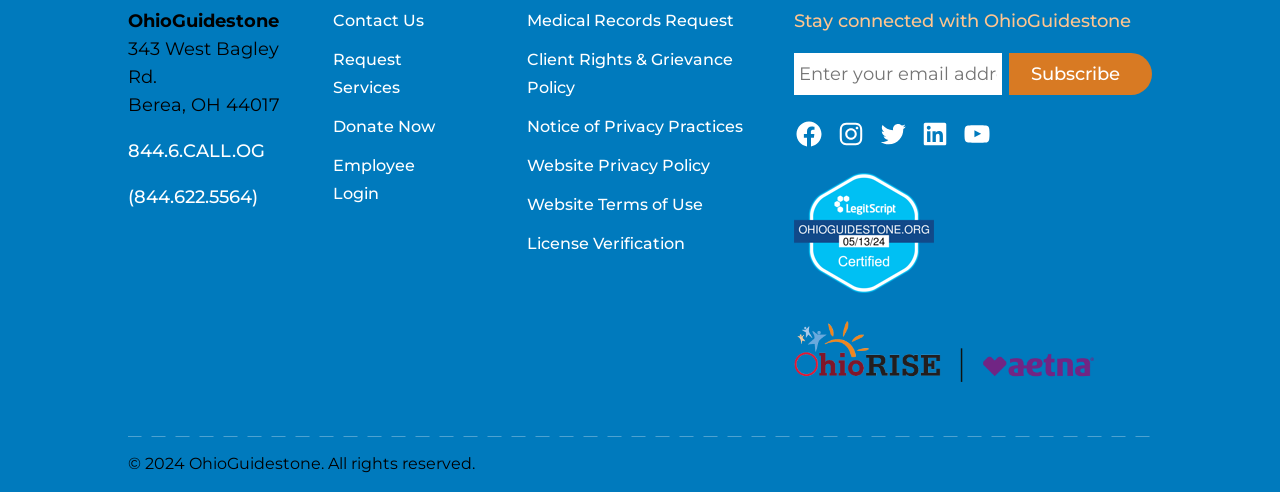What is the copyright year of OhioGuidestone?
Using the visual information, respond with a single word or phrase.

2024